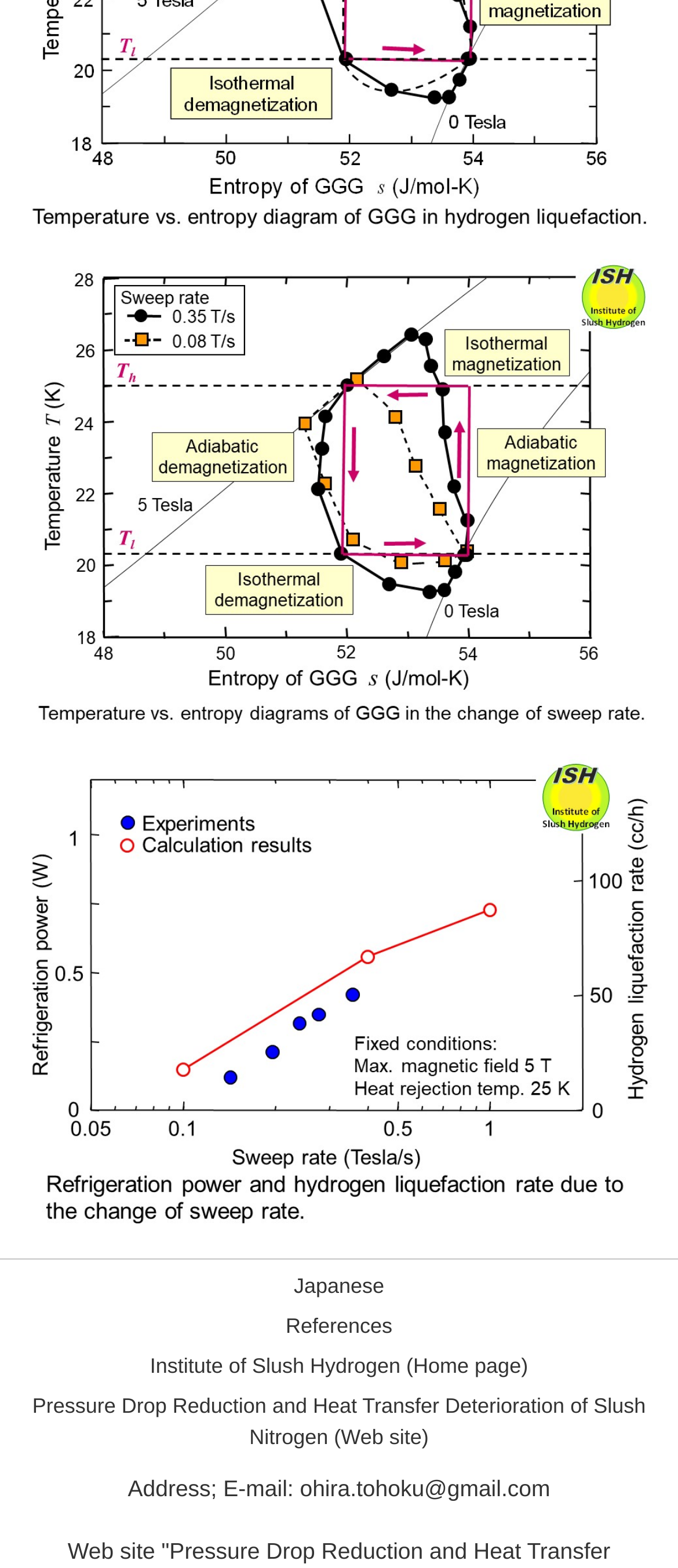From the element description: "References", extract the bounding box coordinates of the UI element. The coordinates should be expressed as four float numbers between 0 and 1, in the order [left, top, right, bottom].

[0.0, 0.836, 1.0, 0.856]